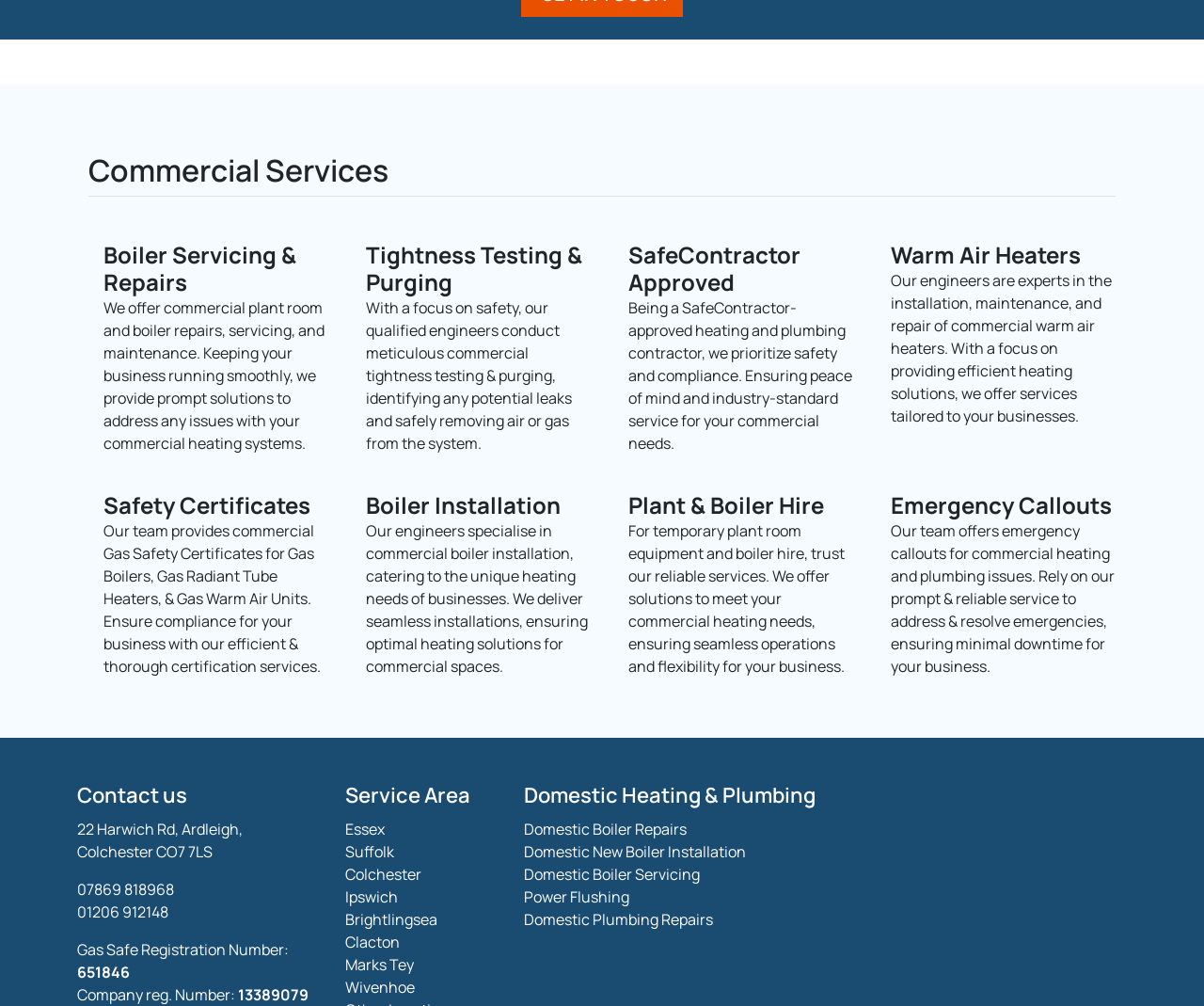What types of heating systems are serviced by the company?
Answer with a single word or phrase by referring to the visual content.

Boilers, warm air heaters